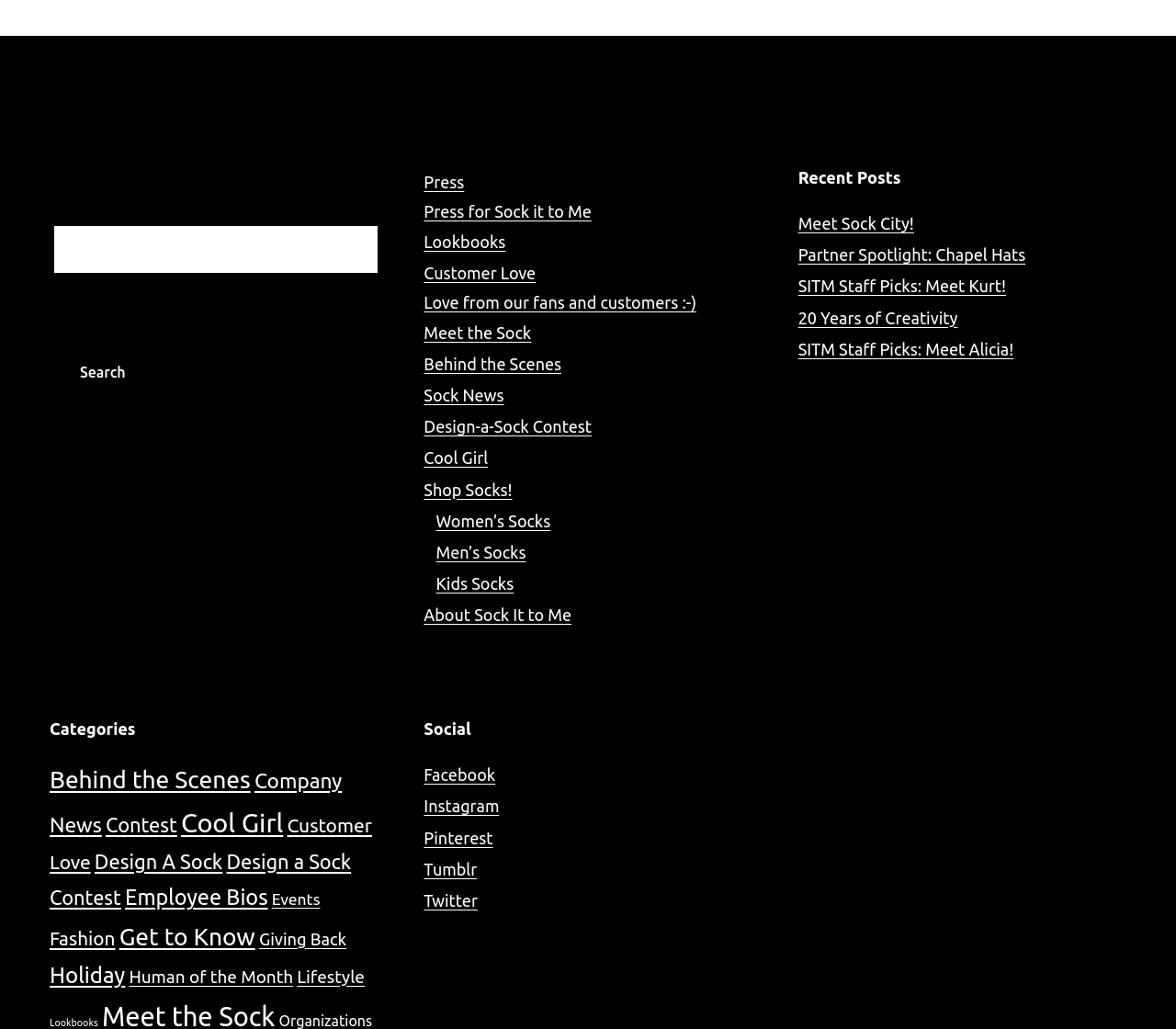Please determine the bounding box coordinates of the area that needs to be clicked to complete this task: 'Search for a topic'. The coordinates must be four float numbers between 0 and 1, formatted as [left, top, right, bottom].

None